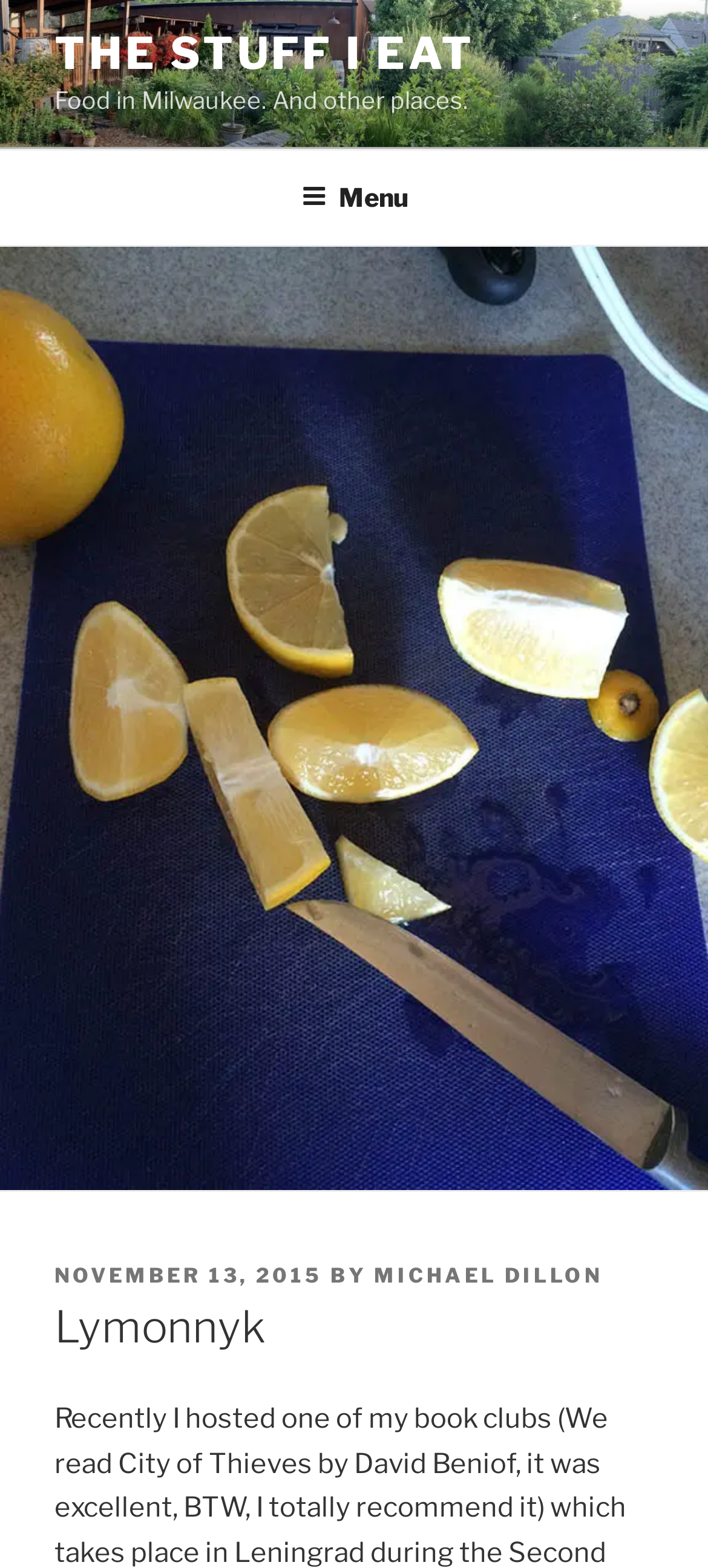What is the name of the blog?
Refer to the image and provide a detailed answer to the question.

The name of the blog can be found in the heading element at the top of the page, which reads 'Lymonnyk'.